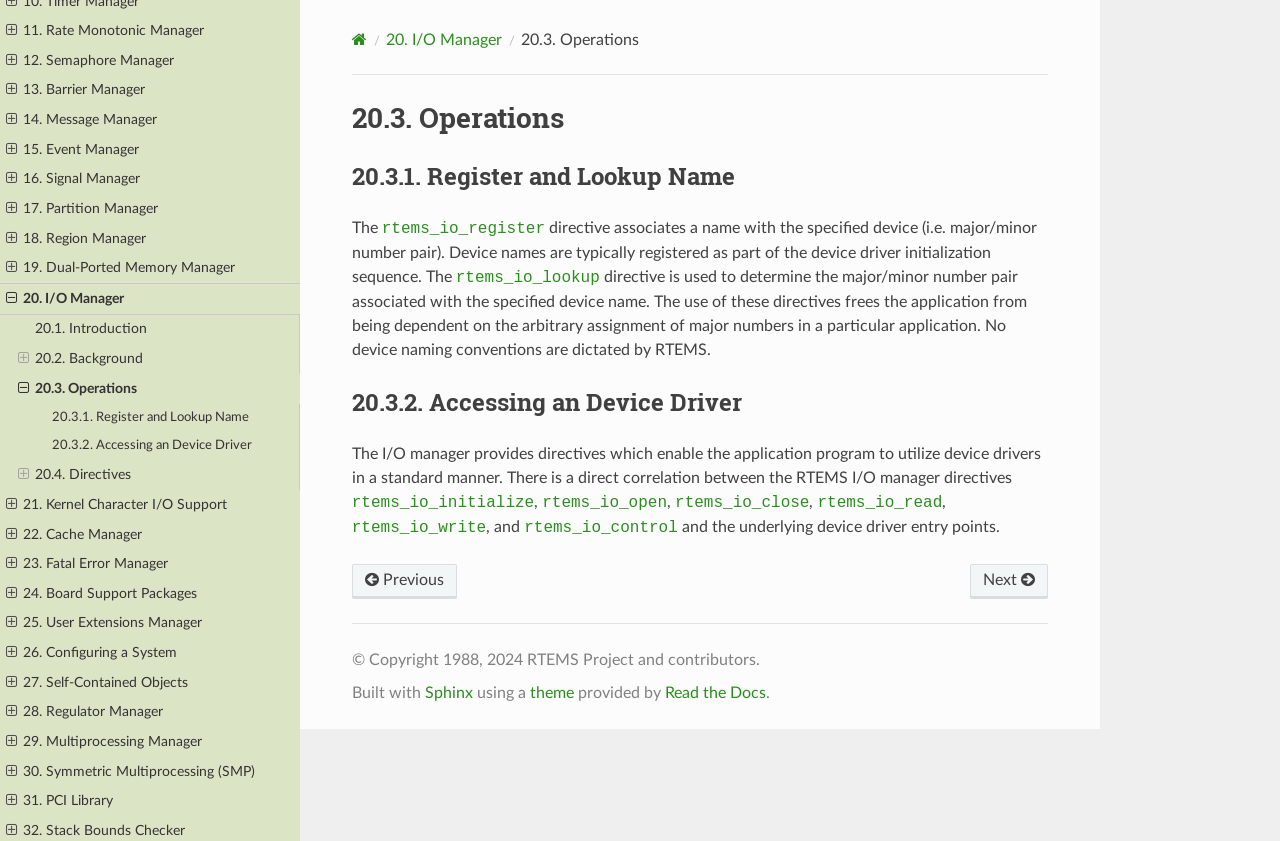Could you find the bounding box coordinates of the clickable area to complete this instruction: "Click on 20.1. Introduction"?

[0.0, 0.374, 0.234, 0.409]